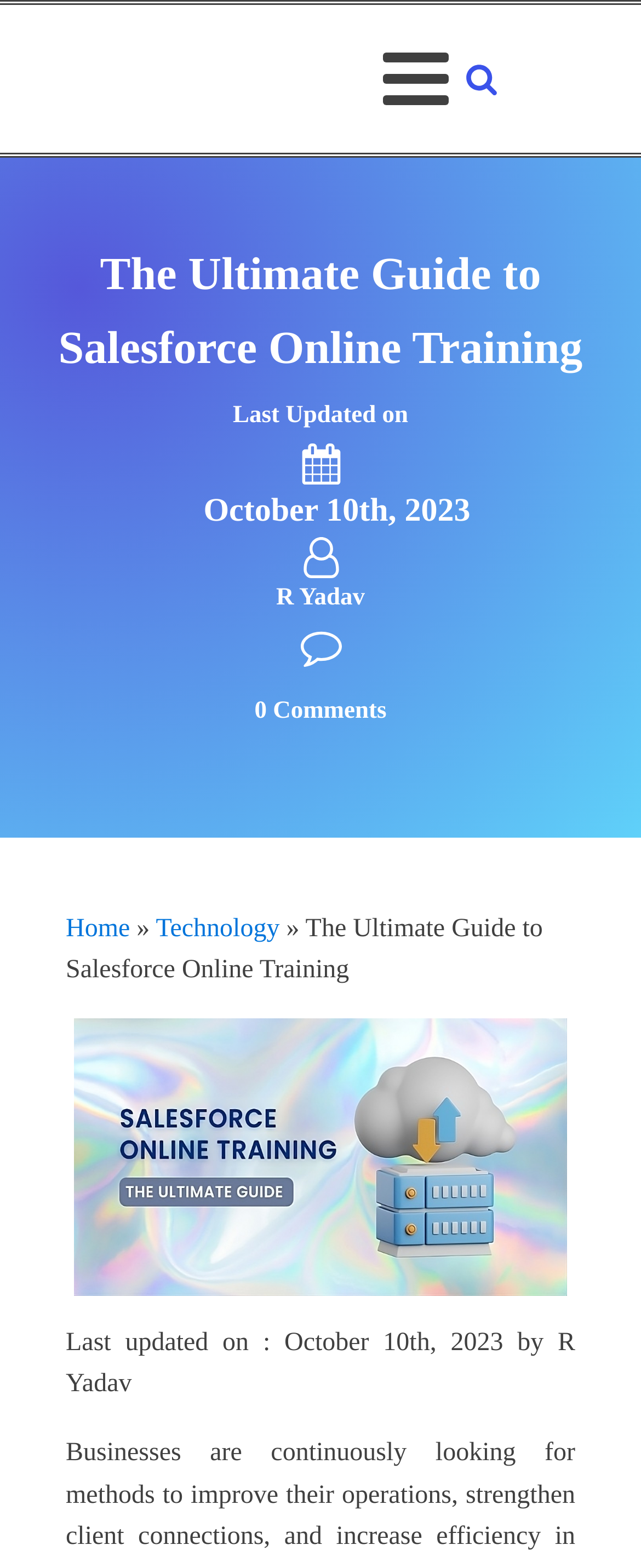Please examine the image and provide a detailed answer to the question: Who is the author of the article?

I found the author's name by looking at the text 'by R Yadav' at the bottom of the webpage, which indicates the author of the article.